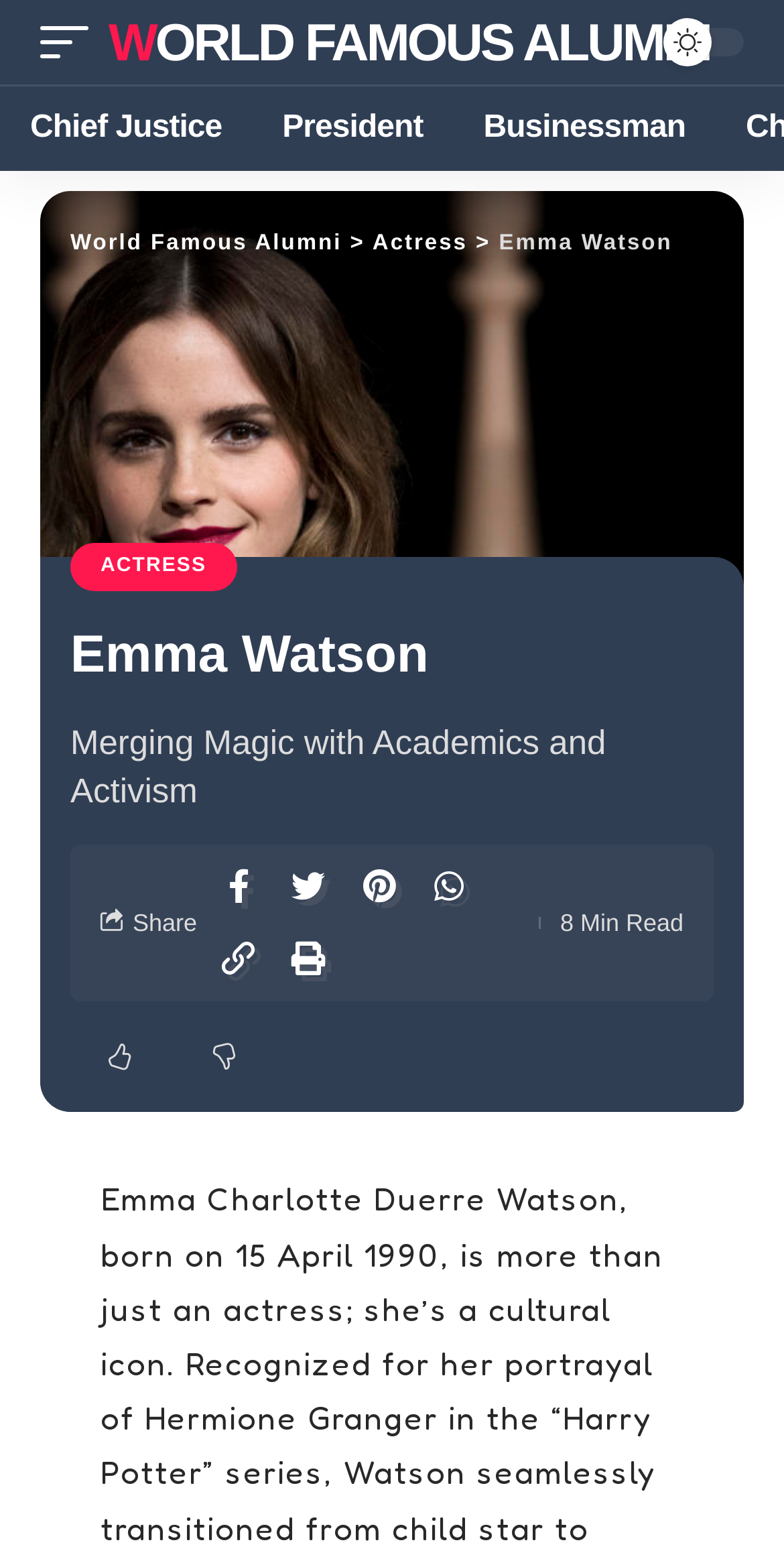What is the profession of Emma Watson?
Based on the image, answer the question with as much detail as possible.

The webpage has a link 'Actress' and another link 'ACTRESS' which suggests that Emma Watson is an actress. Additionally, the heading 'Merging Magic with Academics and Activism' implies that she is also involved in other activities beyond acting.